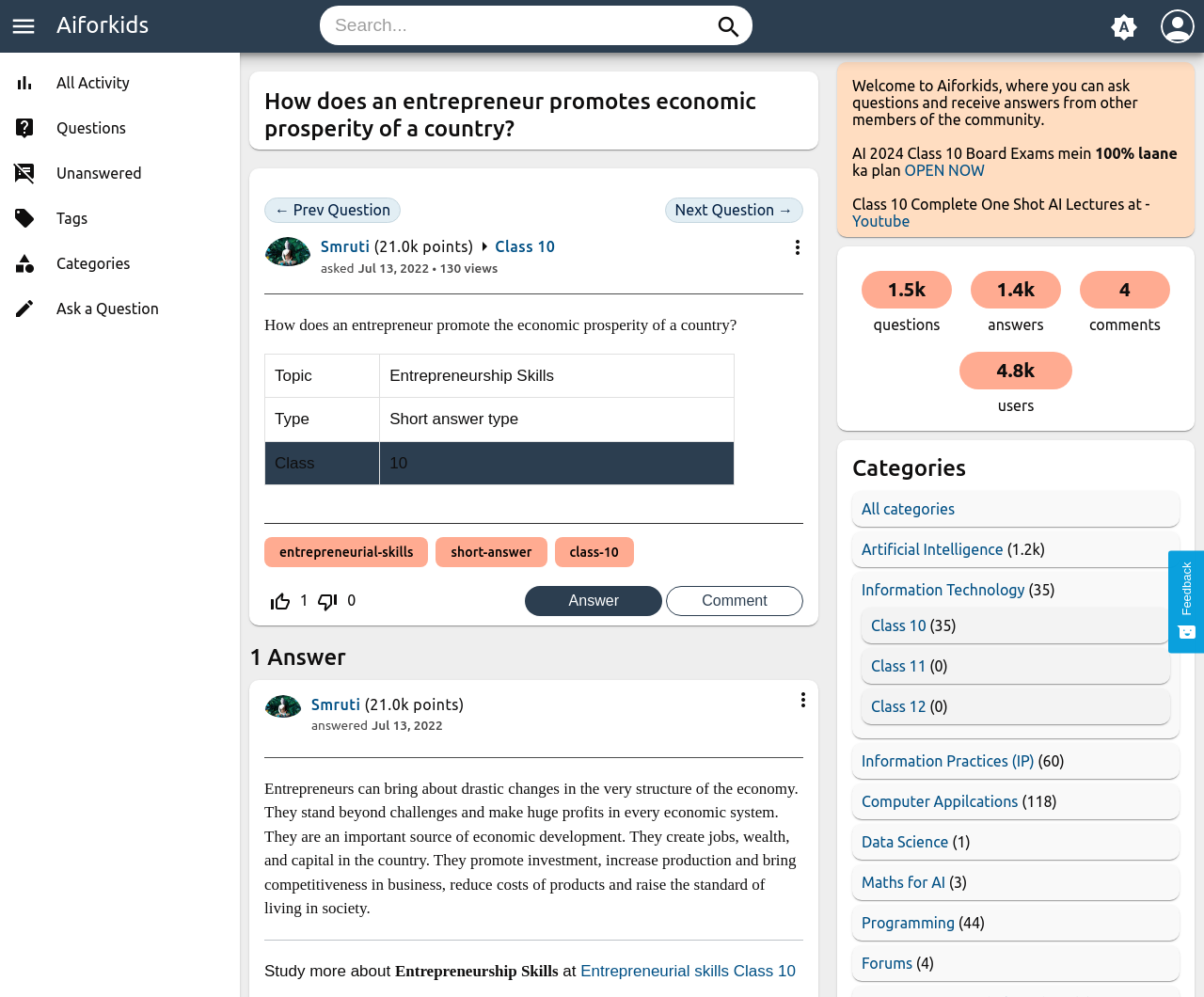Use a single word or phrase to answer this question: 
How many points does Smruti have?

21.0k